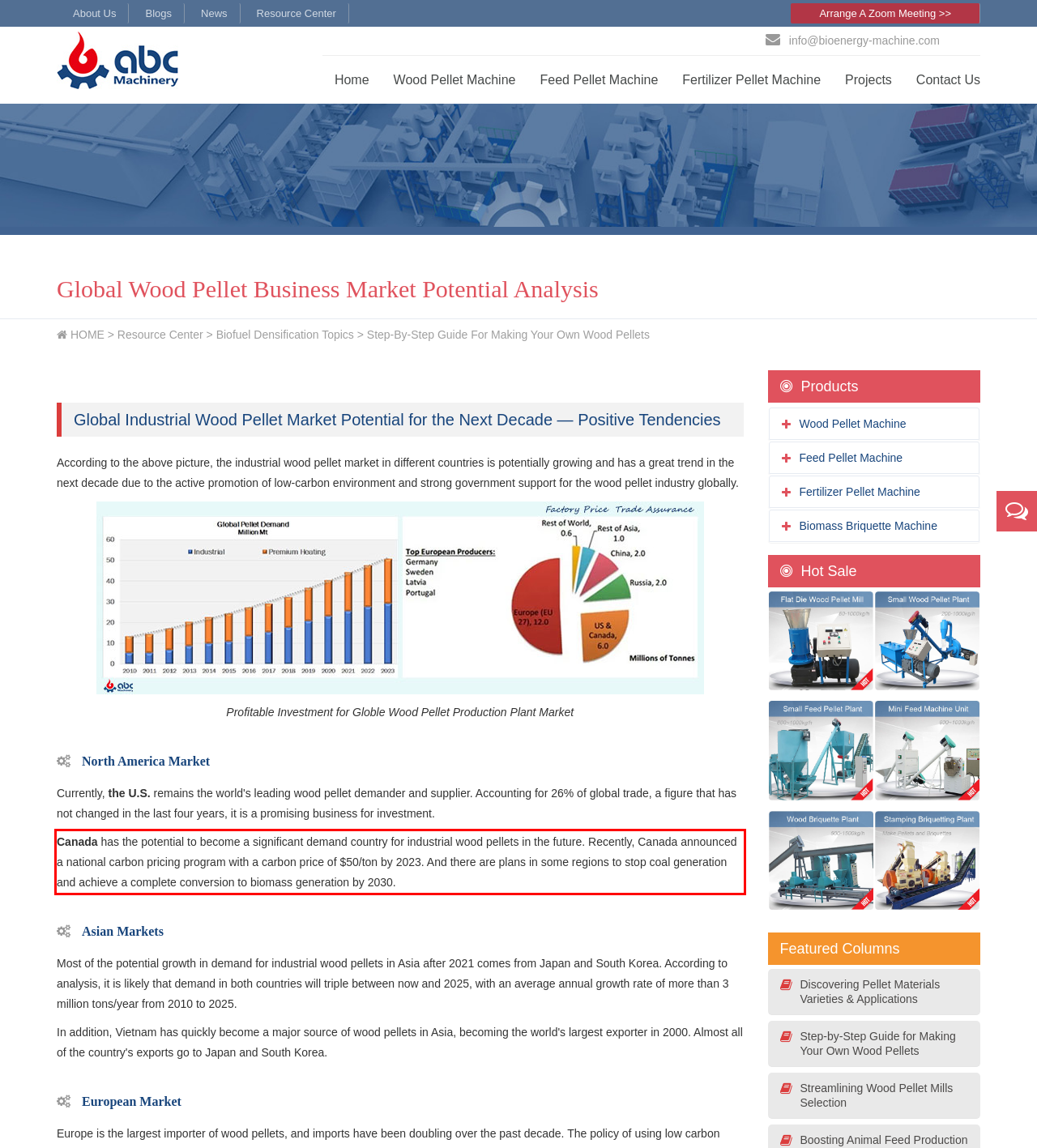Analyze the webpage screenshot and use OCR to recognize the text content in the red bounding box.

Canada has the potential to become a significant demand country for industrial wood pellets in the future. Recently, Canada announced a national carbon pricing program with a carbon price of $50/ton by 2023. And there are plans in some regions to stop coal generation and achieve a complete conversion to biomass generation by 2030.